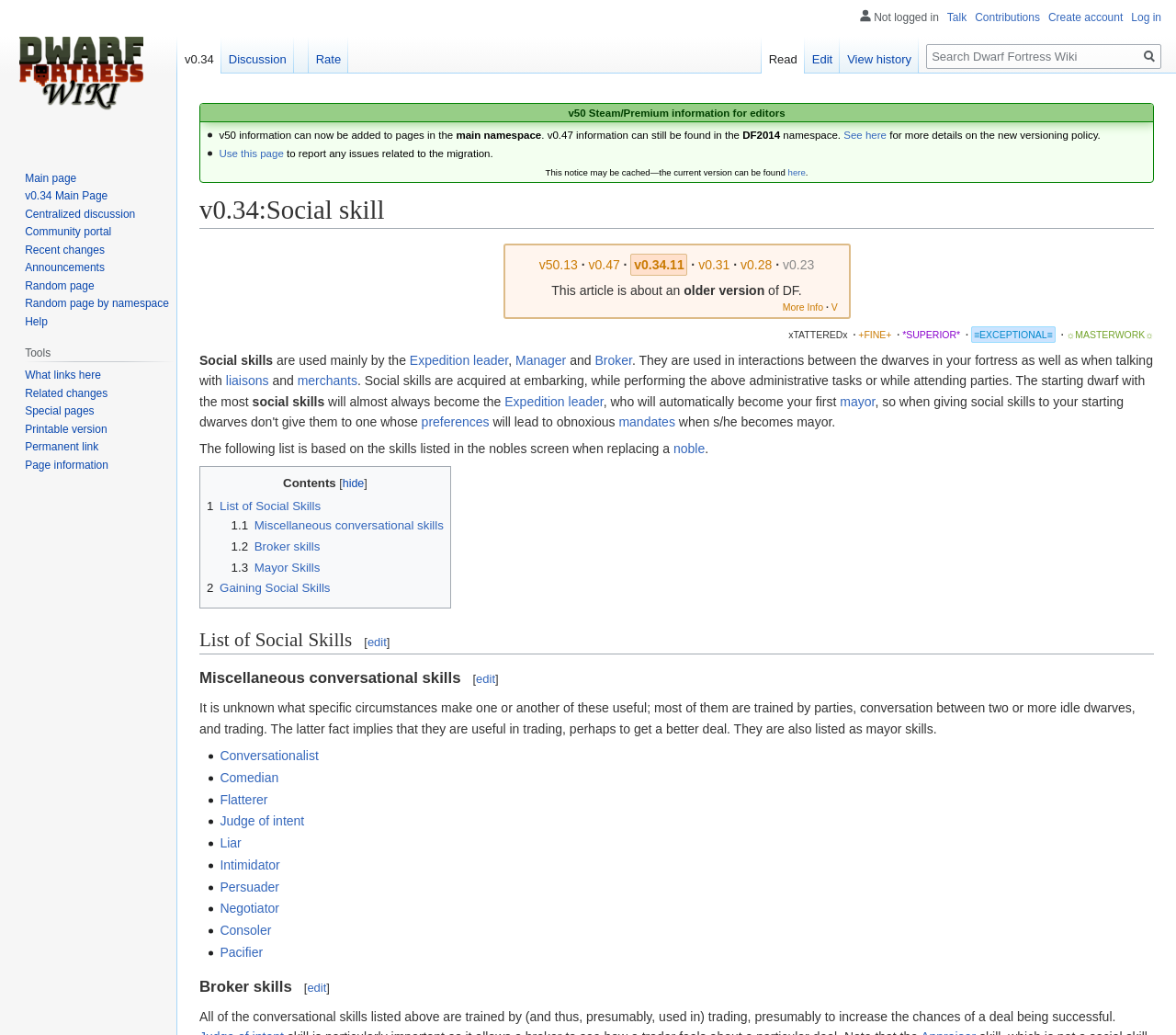What is the purpose of social skills in Dwarf Fortress? Based on the screenshot, please respond with a single word or phrase.

Interactions and trading